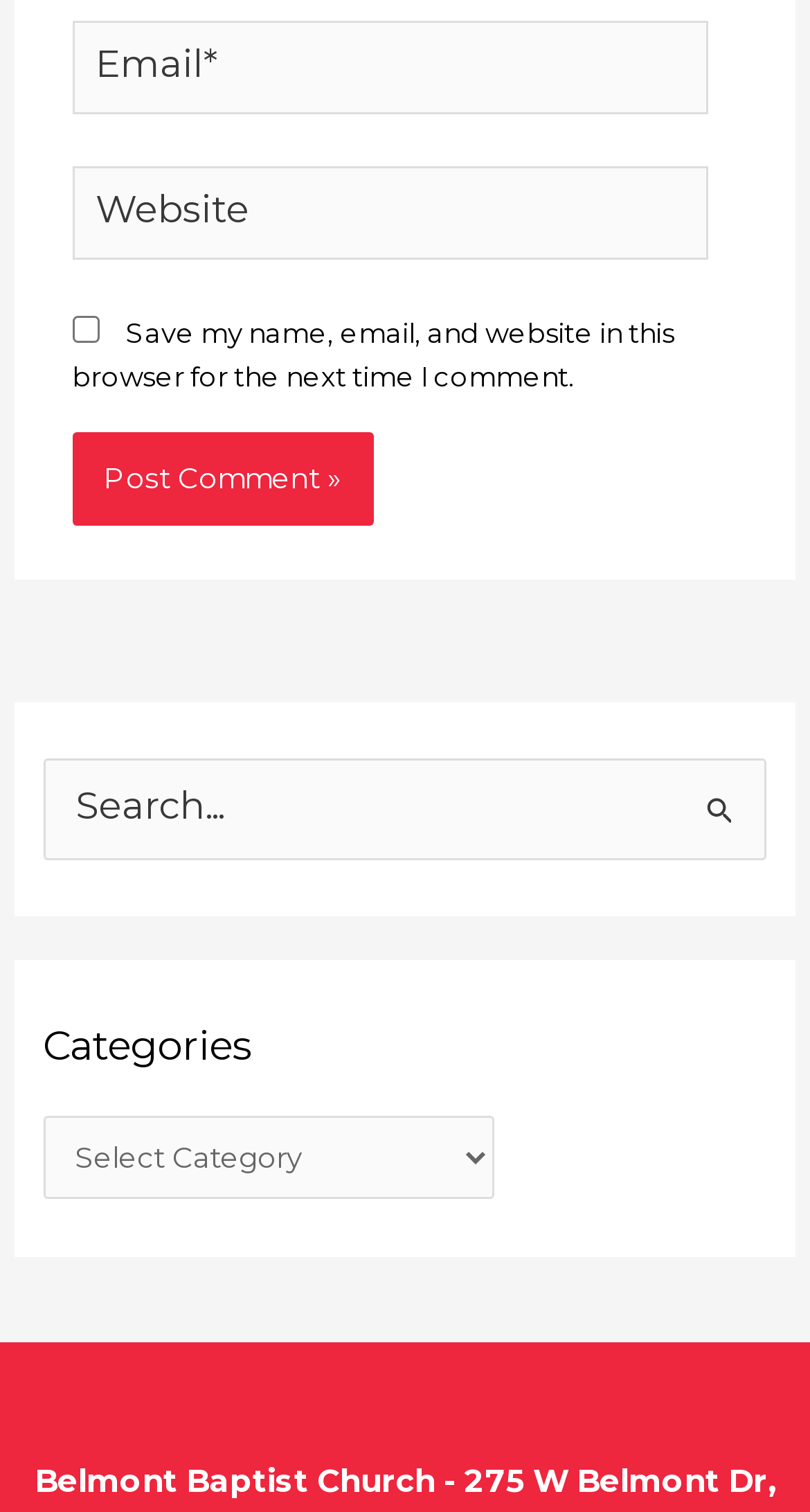Answer briefly with one word or phrase:
What is the purpose of the checkbox?

Save comment info